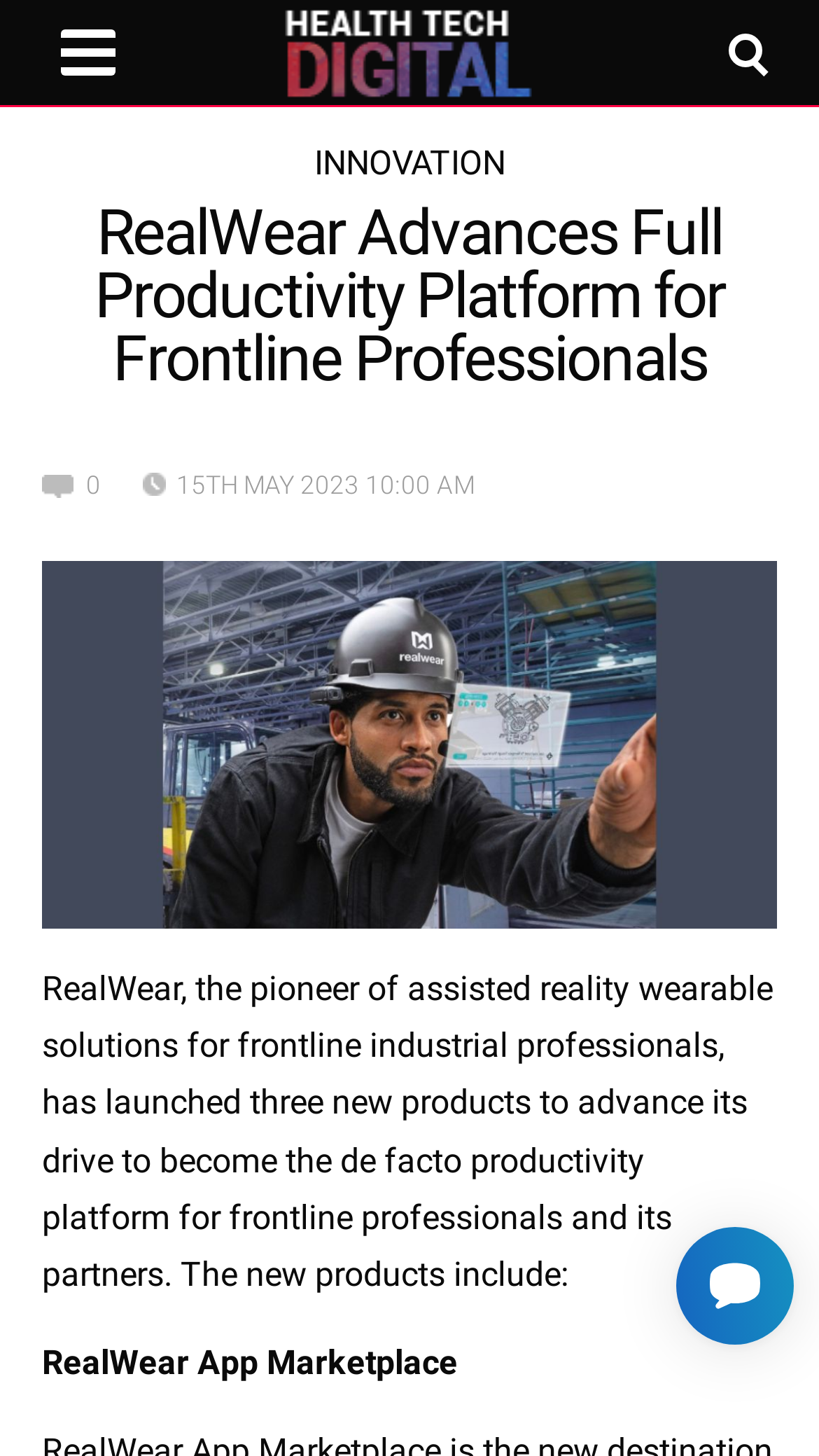Illustrate the webpage thoroughly, mentioning all important details.

The webpage is about RealWear, a pioneer in assisted reality wearable solutions, and its advancement towards becoming a productivity platform for frontline professionals. 

At the top left of the page, there is a heading that reads "RealWear Advances Full Productivity Platform for Frontline Professionals". Below this heading, there are two lines of text, one showing the date "15TH MAY 2023 10:00 AM" and the other showing a zero. 

To the right of the heading, there is a link to "Digital Health Technology News" accompanied by an image with the same name. 

Further down the page, there is a block of text that describes RealWear's launch of three new products to advance its productivity platform. This text is positioned near the top center of the page. 

Below this text, there is a subheading "RealWear App Marketplace". 

At the top right of the page, there is a link with no text. 

Near the bottom right of the page, there is an iframe containing a Smartsupp widget button. 

Additionally, there is a link to "INNOVATION" positioned near the top center of the page.